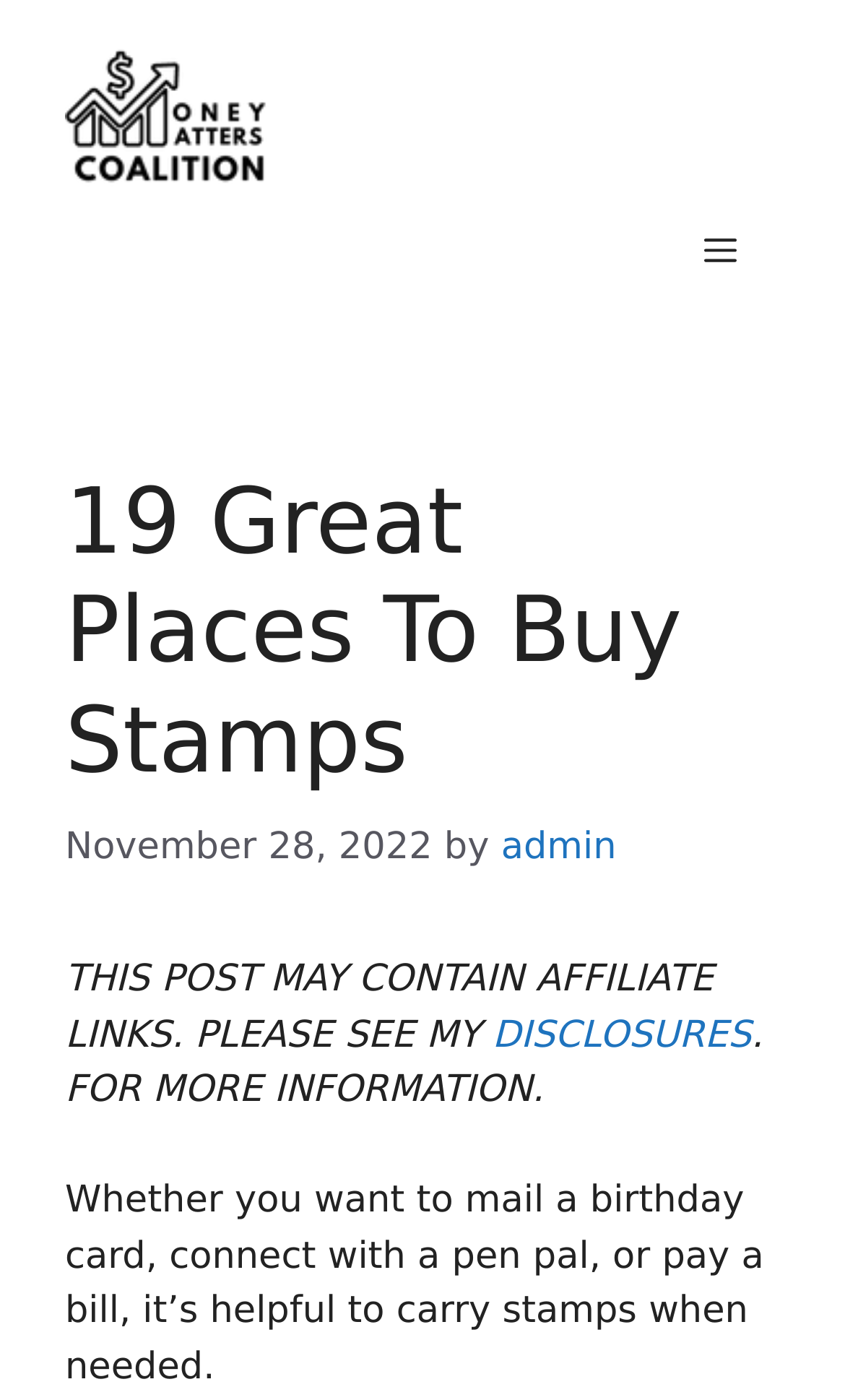Answer this question using a single word or a brief phrase:
What is the purpose of carrying stamps?

to mail a birthday card, connect with a pen pal, or pay a bill